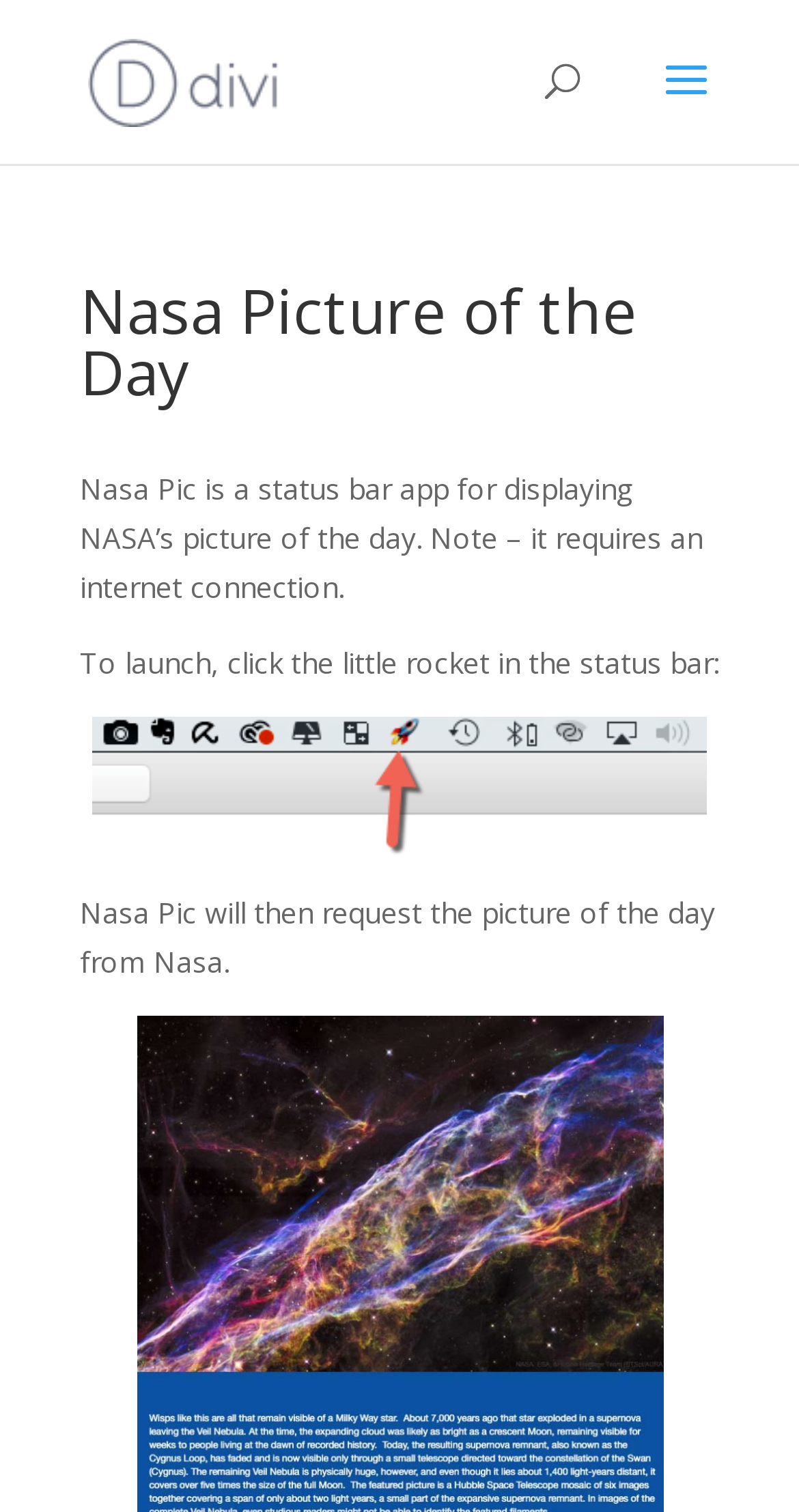Respond concisely with one word or phrase to the following query:
Where is the rocket icon located?

Status bar